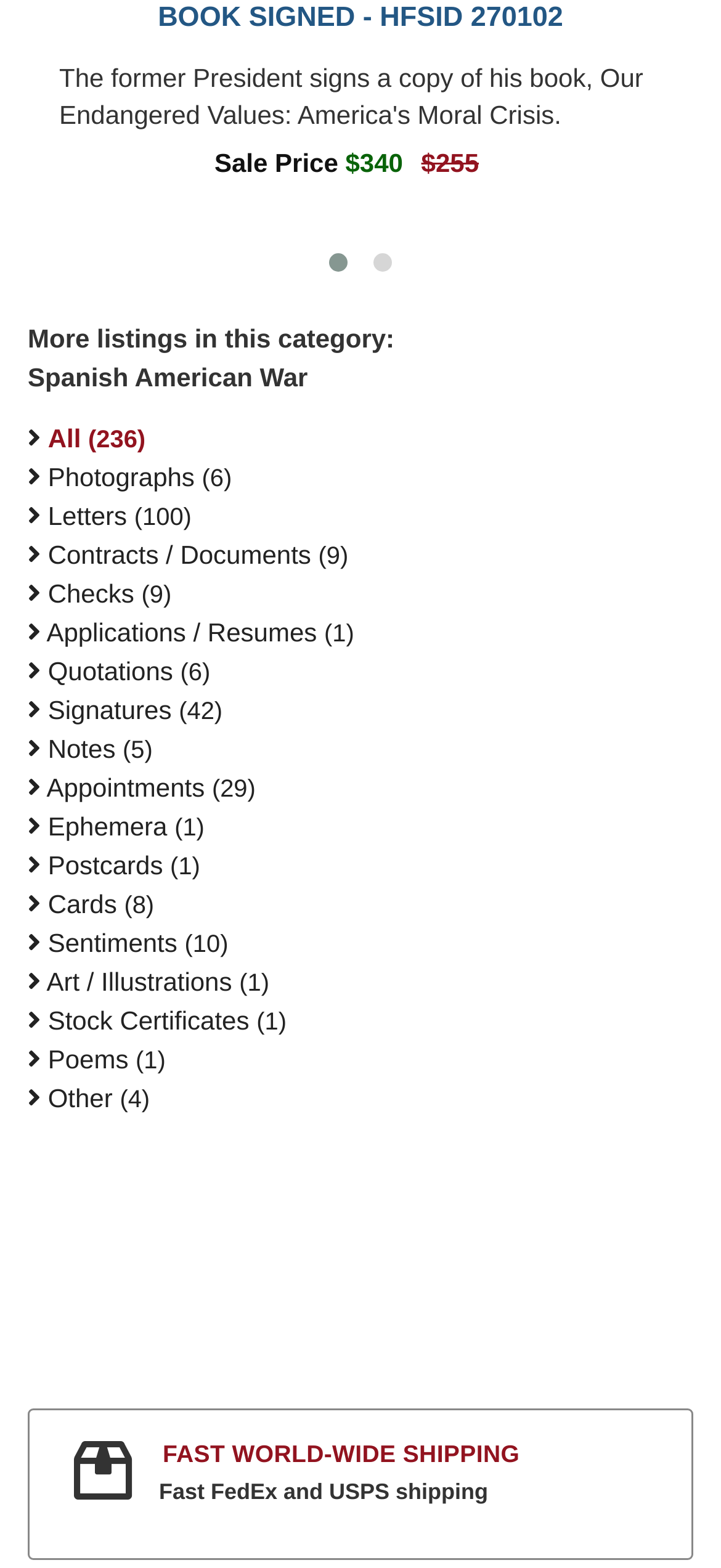Given the element description "title="Merchant Processor Verification"", identify the bounding box of the corresponding UI element.

[0.038, 0.731, 0.269, 0.815]